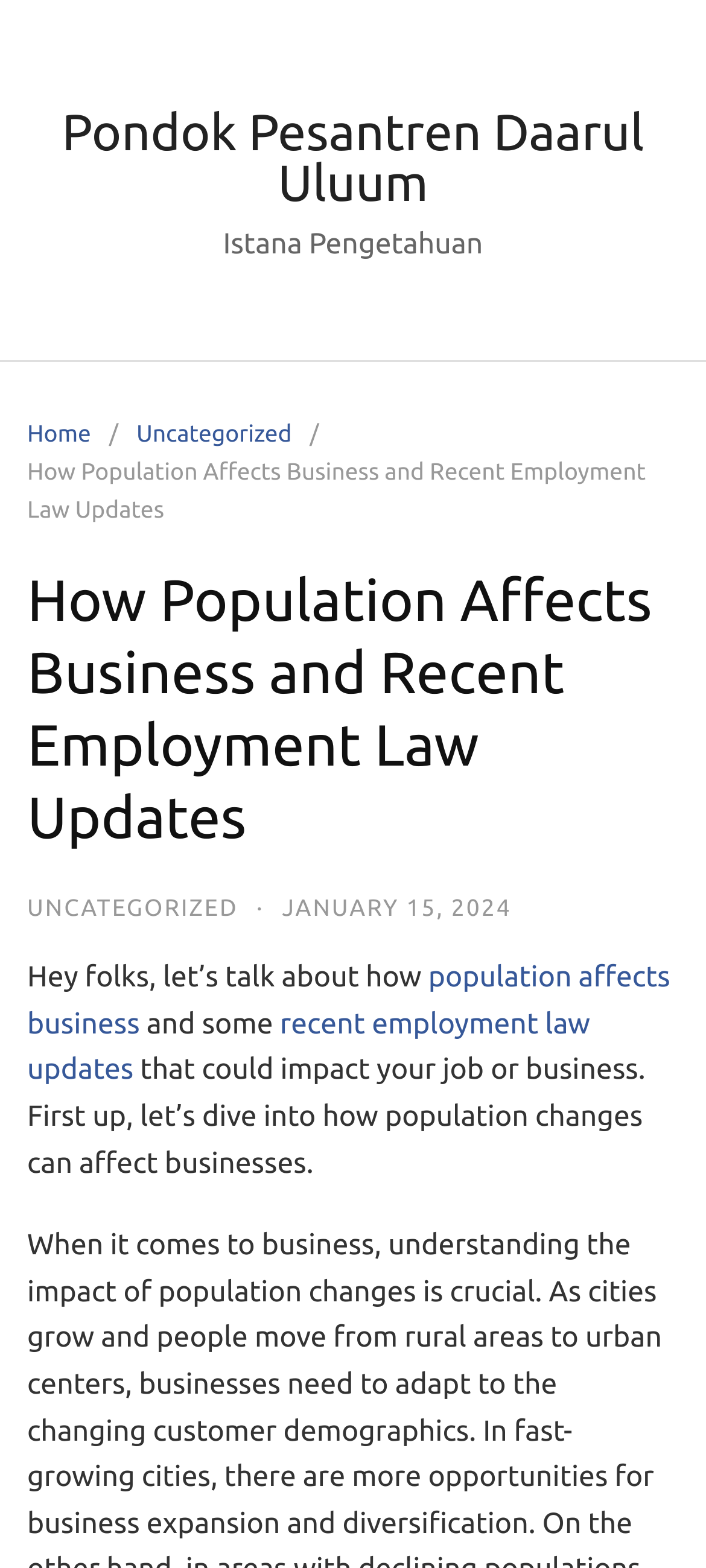Find and provide the bounding box coordinates for the UI element described here: "Contact". The coordinates should be given as four float numbers between 0 and 1: [left, top, right, bottom].

None